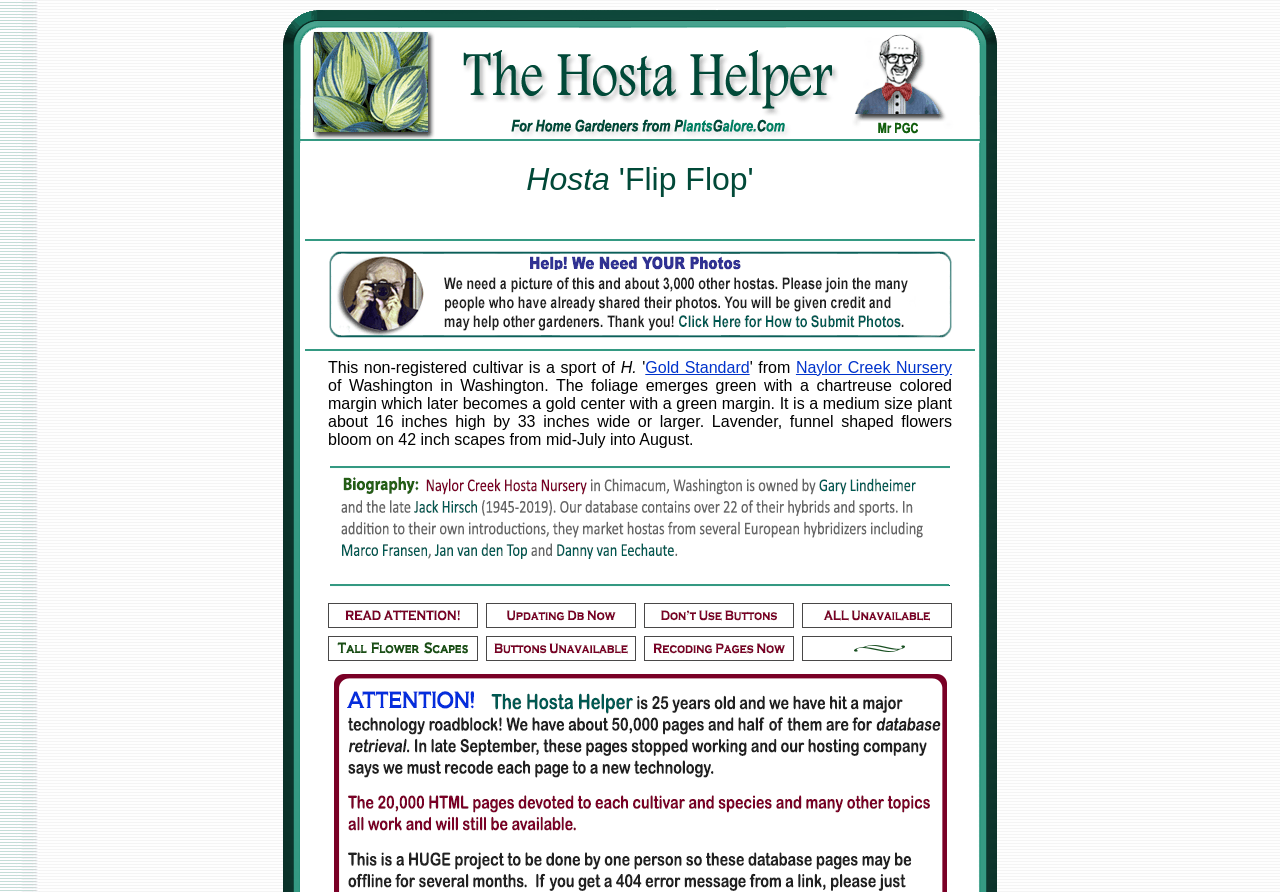What is the name of the hosta cultivar?
Based on the image, answer the question with as much detail as possible.

The name of the hosta cultivar can be found in the first LayoutTableCell element, which contains the text 'Hosta 'Flip Flop''.